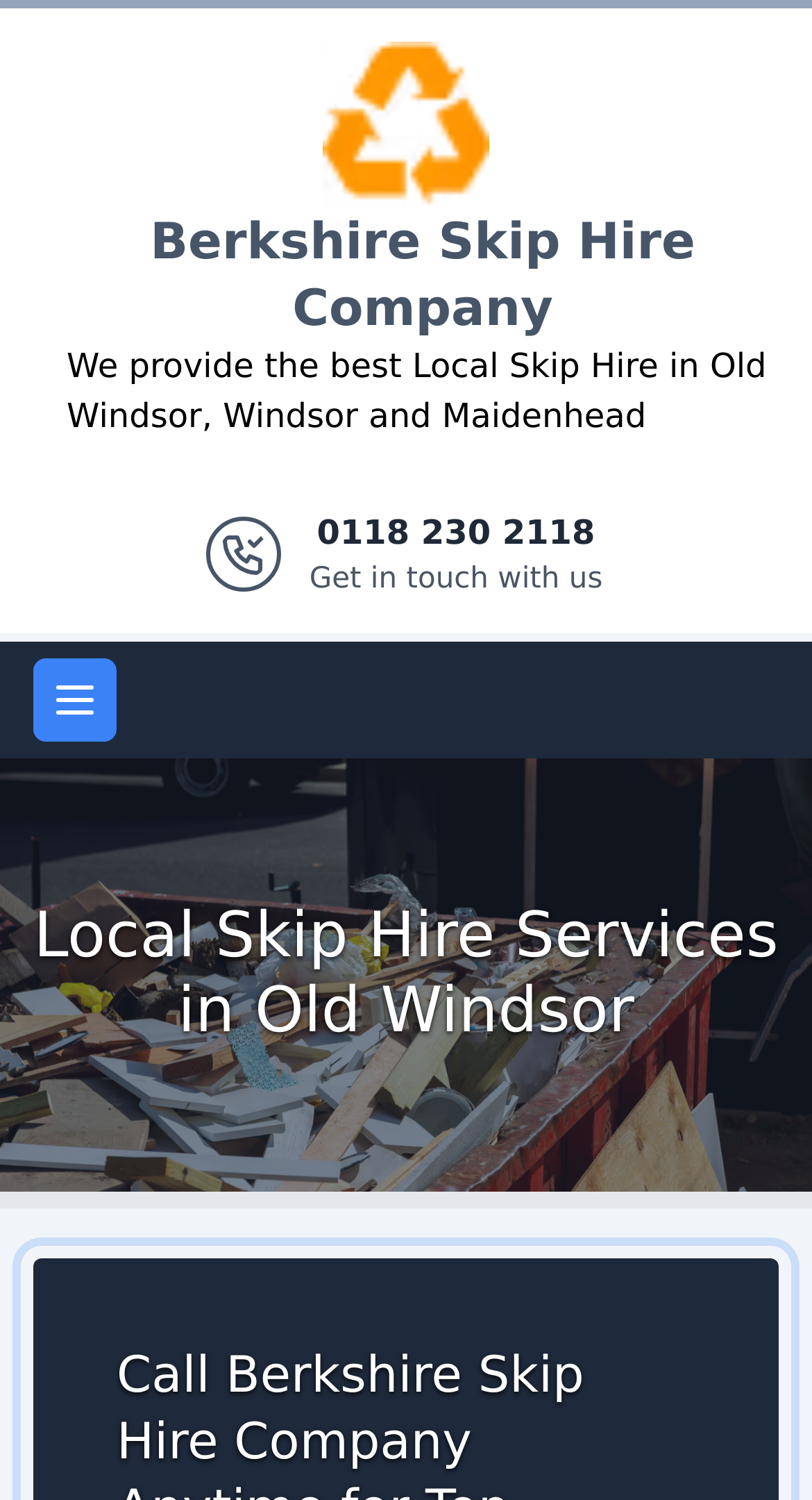Based on the element description Logo, identify the bounding box of the UI element in the given webpage screenshot. The coordinates should be in the format (top-left x, top-left y, bottom-right x, bottom-right y) and must be between 0 and 1.

[0.397, 0.031, 0.603, 0.057]